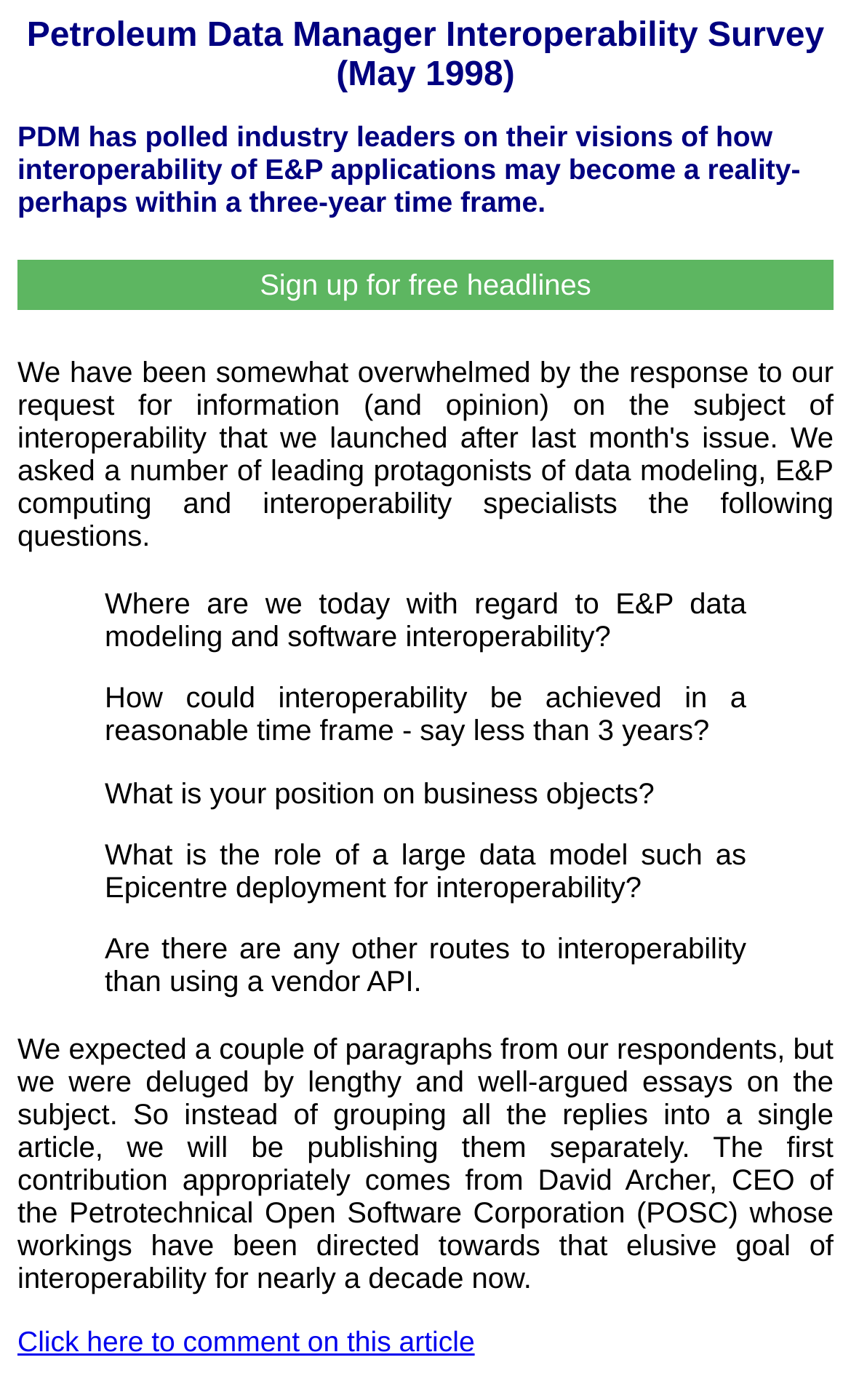Determine the bounding box of the UI element mentioned here: "Sign up for free headlines". The coordinates must be in the format [left, top, right, bottom] with values ranging from 0 to 1.

[0.021, 0.185, 0.979, 0.221]